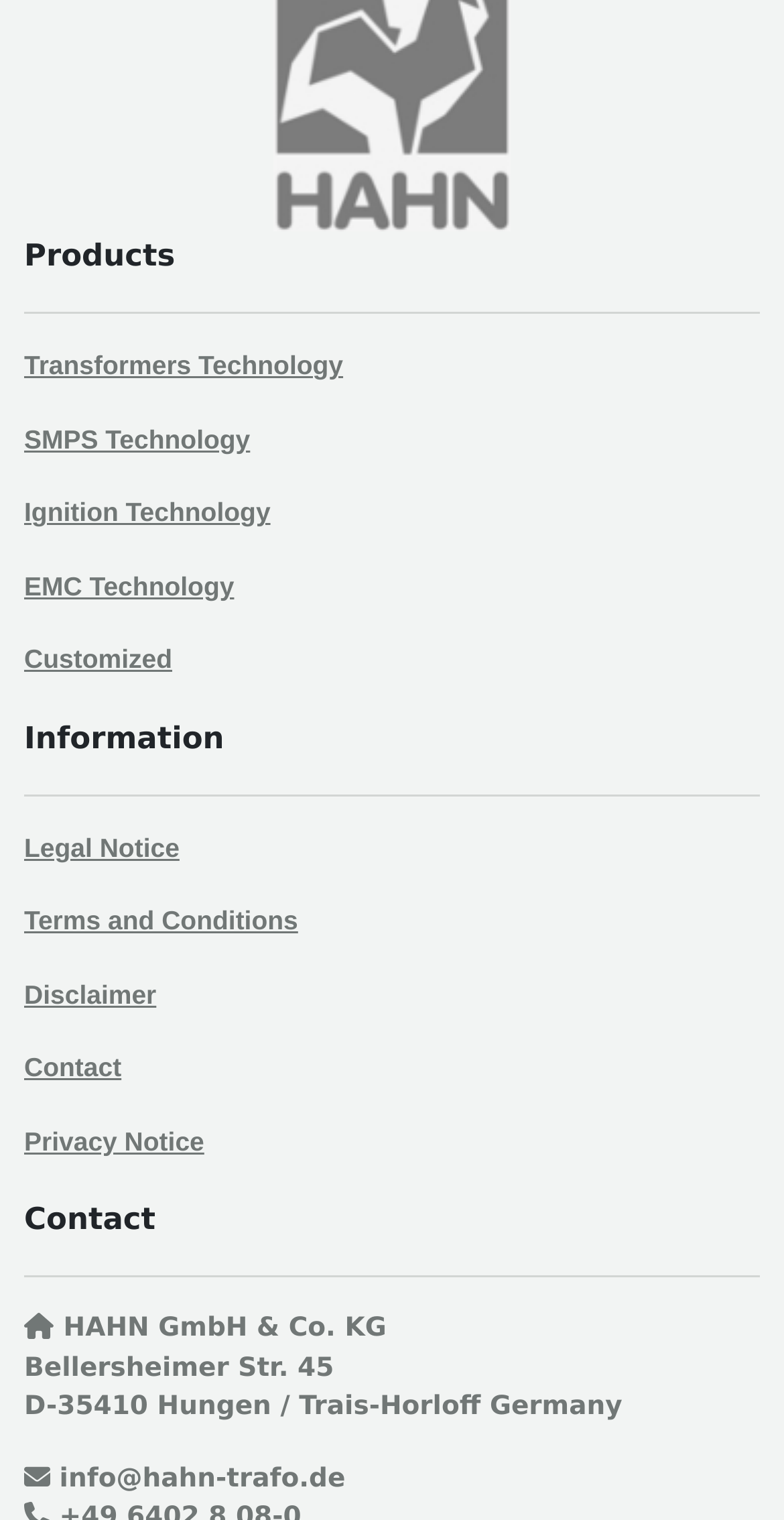Give the bounding box coordinates for the element described by: "Privacy Notice".

[0.031, 0.741, 0.261, 0.761]